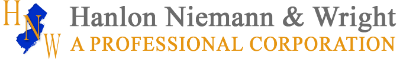Summarize the image with a detailed caption.

The image displays the logo of Hanlon Niemann & Wright, a professional law firm located in New Jersey. The logo prominently features the initials "H" and "W" in a modern design, with the letter "H" styled in grey above a blue outline of the state of New Jersey, and the "W" in a corresponding style. Below the initials, the firm's full name—"Hanlon Niemann & Wright"—is presented in a bold, professional font, with "A PROFESSIONAL CORPORATION" highlighted underneath in a vibrant orange color. This branding effectively conveys a sense of trust, professionalism, and regional identity, aligning with the firm's commitment to legal services.